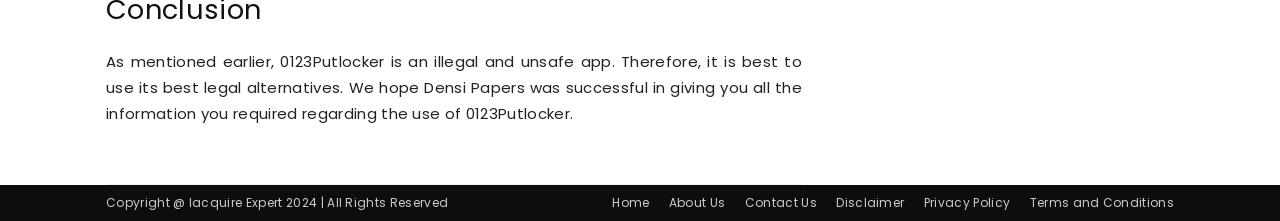Given the description "Terms and Conditions", provide the bounding box coordinates of the corresponding UI element.

[0.804, 0.88, 0.917, 0.961]